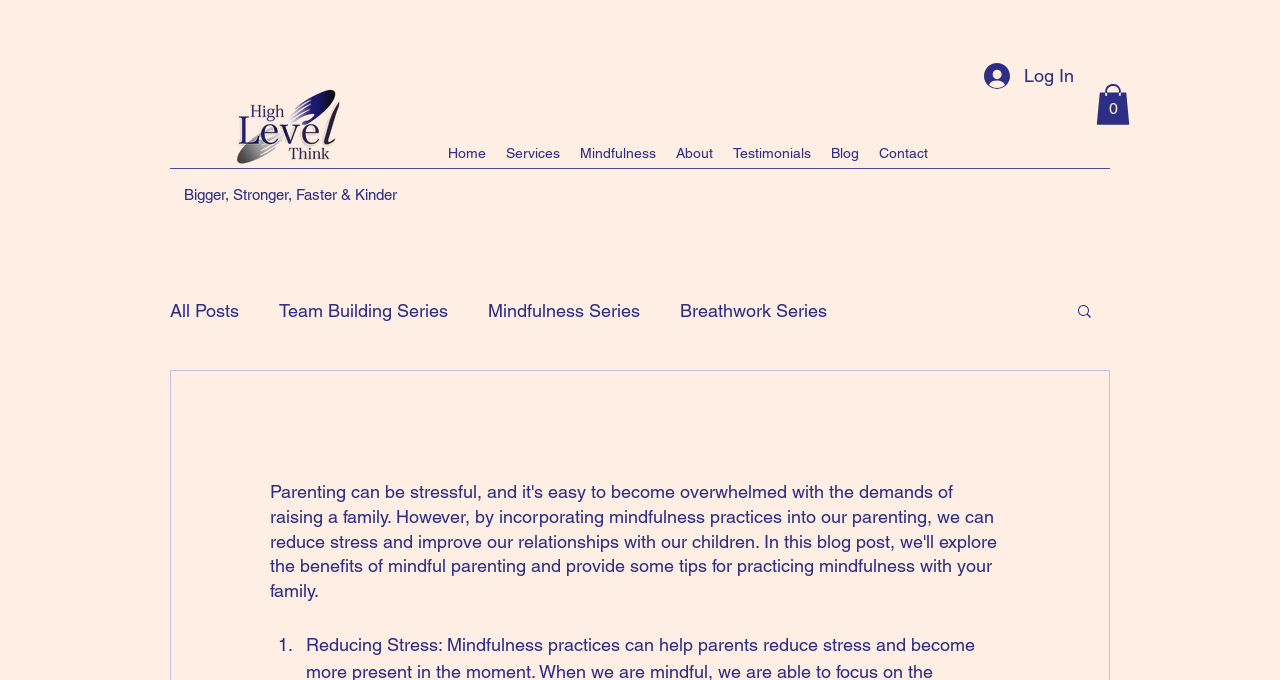Please identify the bounding box coordinates of the area that needs to be clicked to follow this instruction: "Click the 'Cart with 0 items' button".

[0.856, 0.124, 0.883, 0.183]